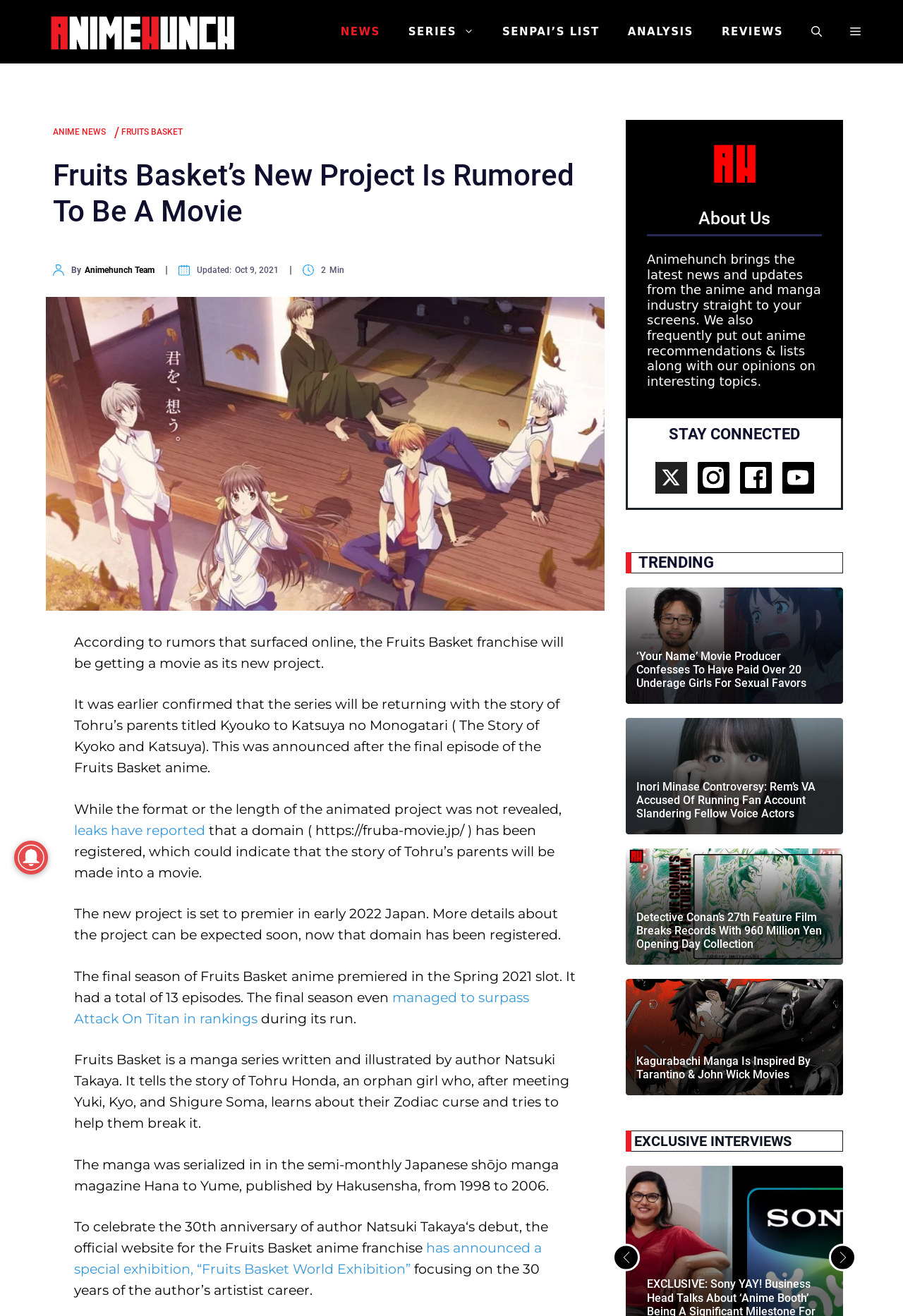Find the bounding box coordinates of the clickable element required to execute the following instruction: "Open the 'About Us' page". Provide the coordinates as four float numbers between 0 and 1, i.e., [left, top, right, bottom].

[0.773, 0.158, 0.853, 0.174]